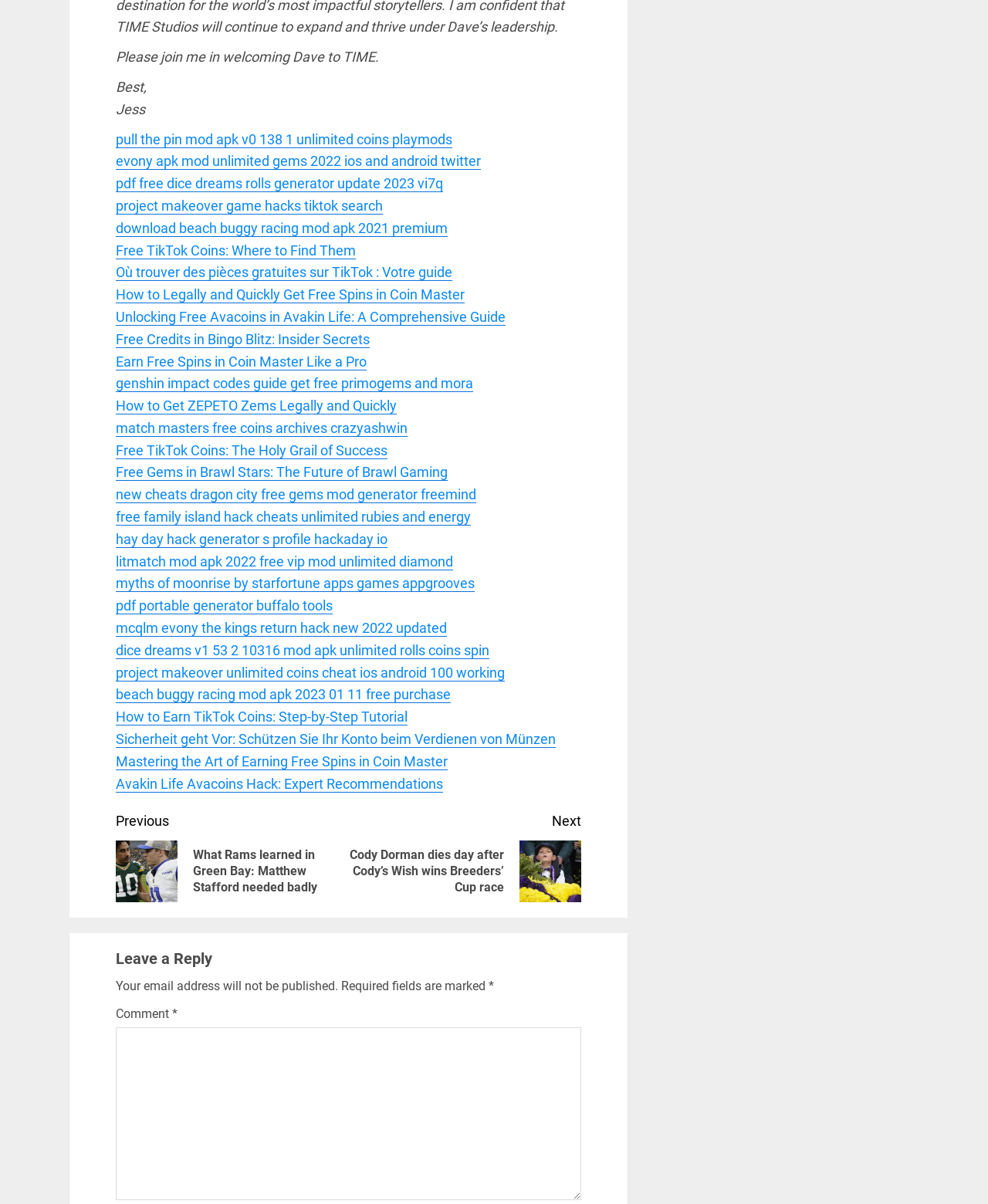What type of content is presented on this webpage?
Please answer the question with a detailed and comprehensive explanation.

The webpage contains a list of links to various gaming guides and hacks, including tutorials on how to earn free coins, spins, and gems in different games, as well as cheats and mods for specific games.